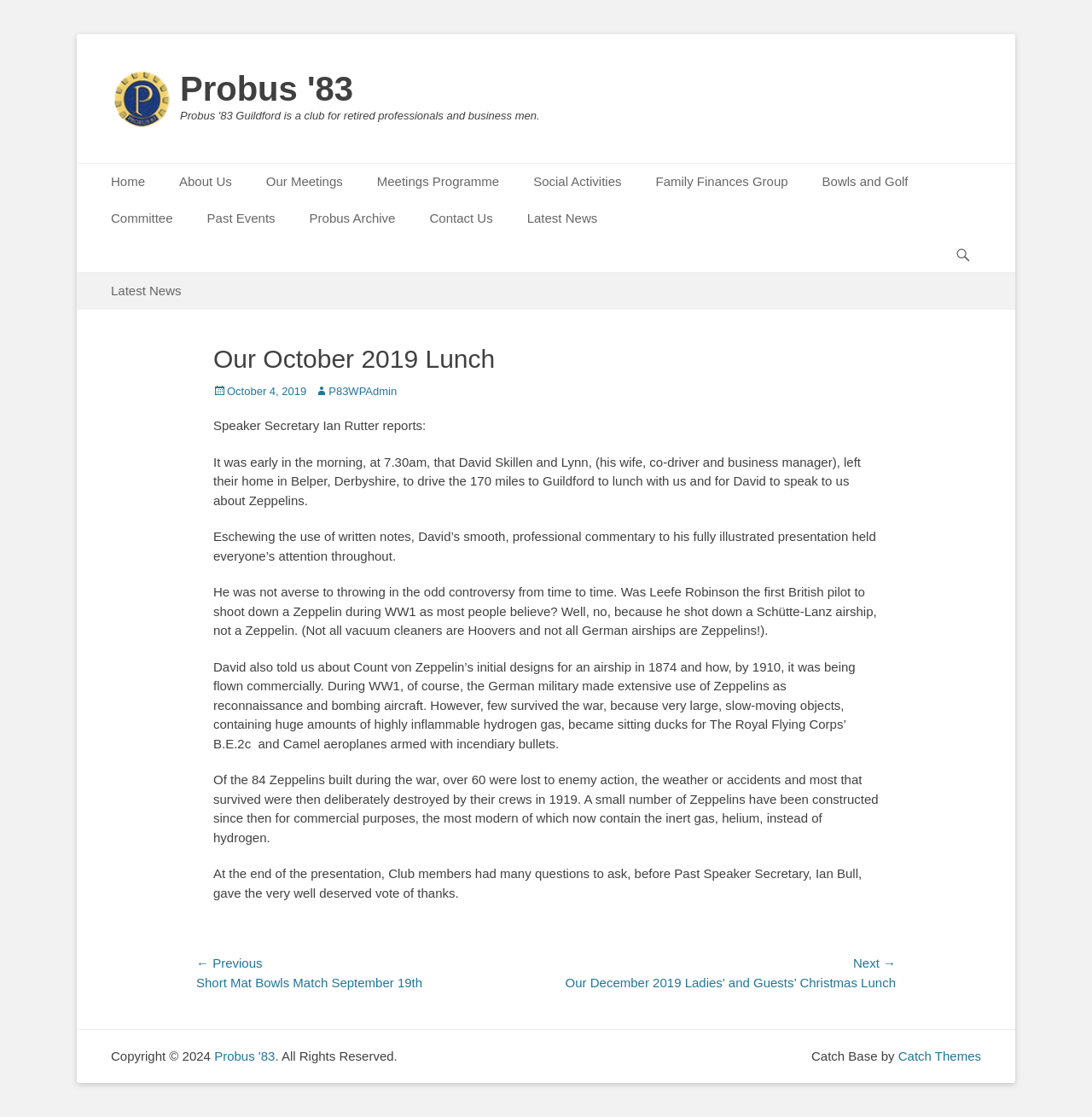Identify the bounding box coordinates for the UI element described as follows: "October 4, 2019October 6, 2019". Ensure the coordinates are four float numbers between 0 and 1, formatted as [left, top, right, bottom].

[0.195, 0.344, 0.281, 0.356]